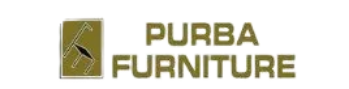Reply to the question with a single word or phrase:
What is the overall aesthetic of the logo?

Clean and contemporary